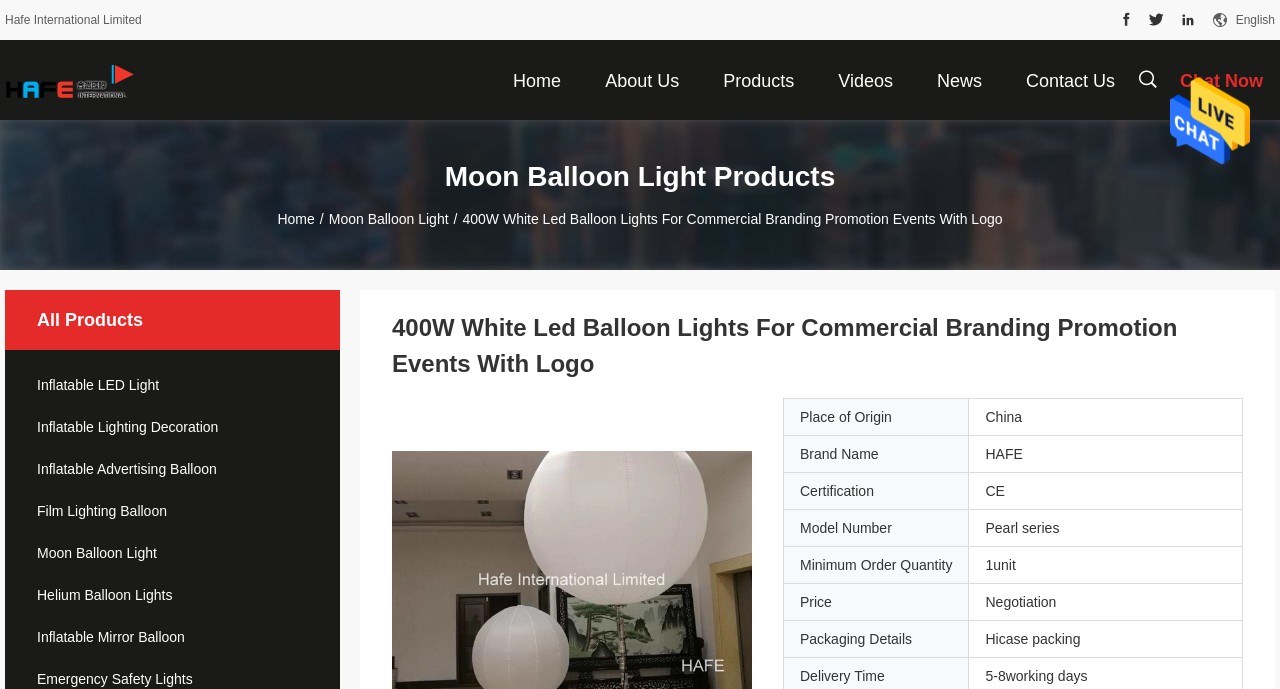Please determine the bounding box coordinates of the element's region to click for the following instruction: "Click Send Message".

[0.914, 0.234, 0.977, 0.258]